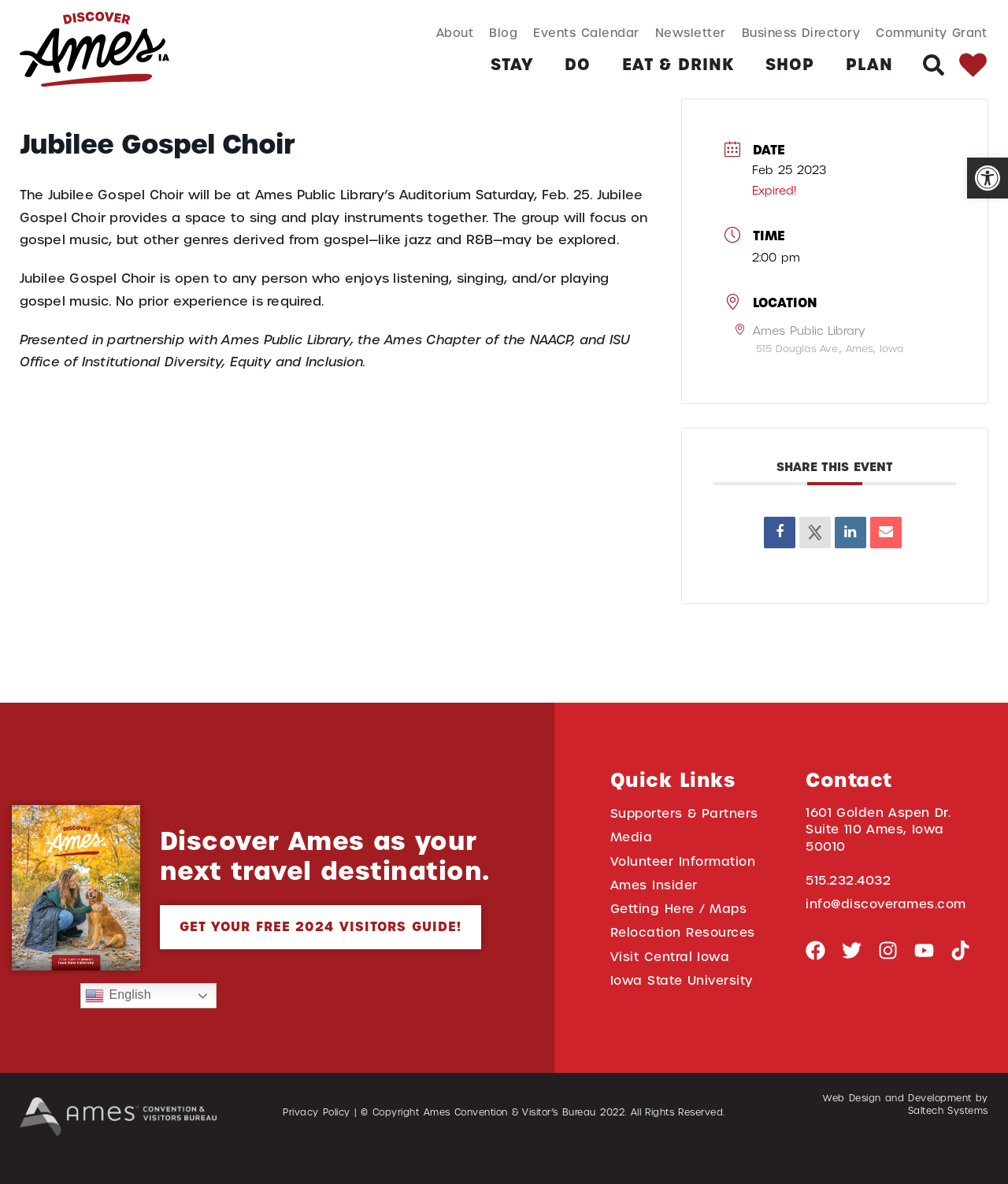Give a one-word or phrase response to the following question: What is the name of the choir performing at Ames Public Library?

Jubilee Gospel Choir